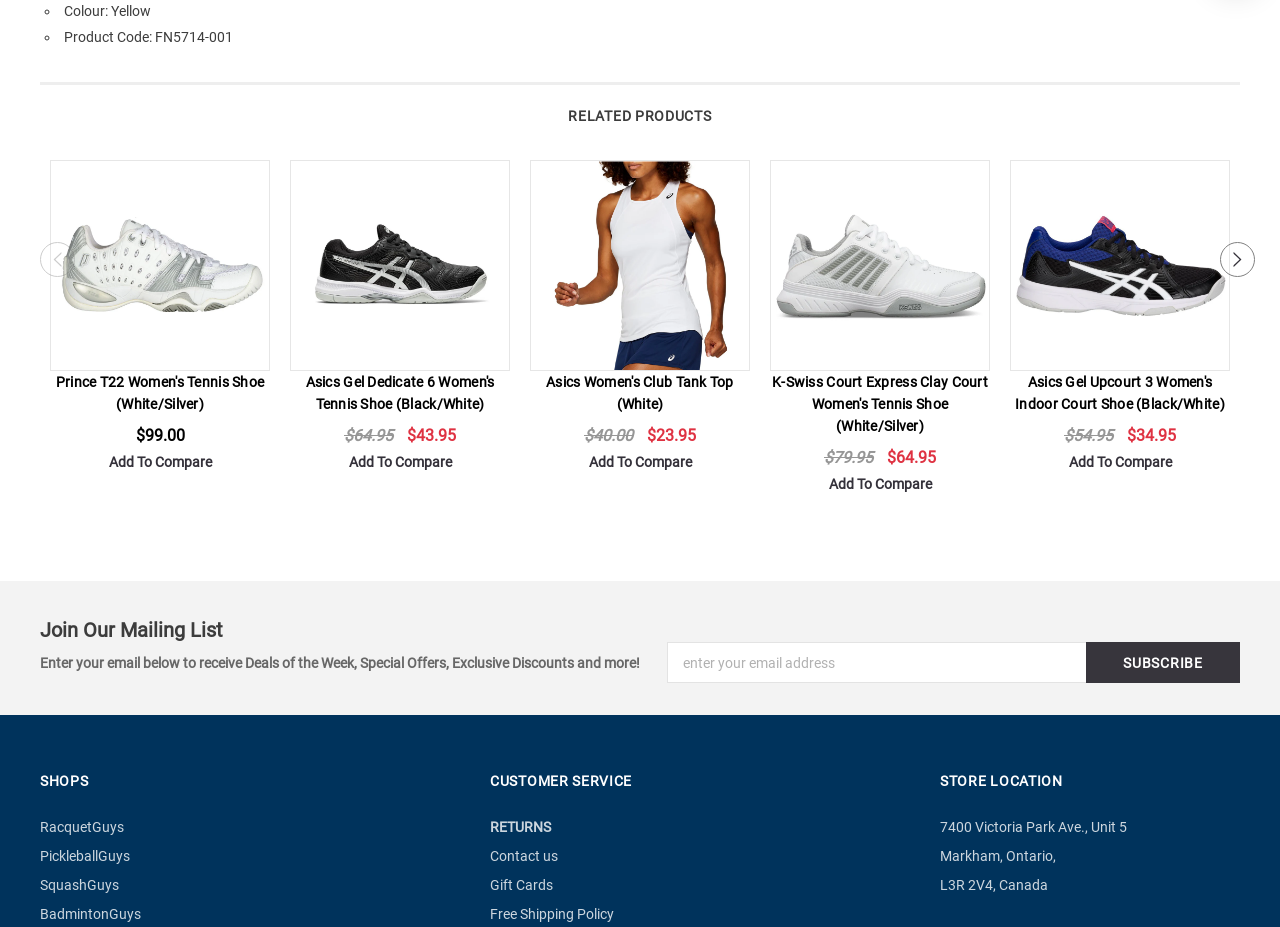Extract the bounding box of the UI element described as: "RacquetGuys".

[0.031, 0.883, 0.097, 0.9]